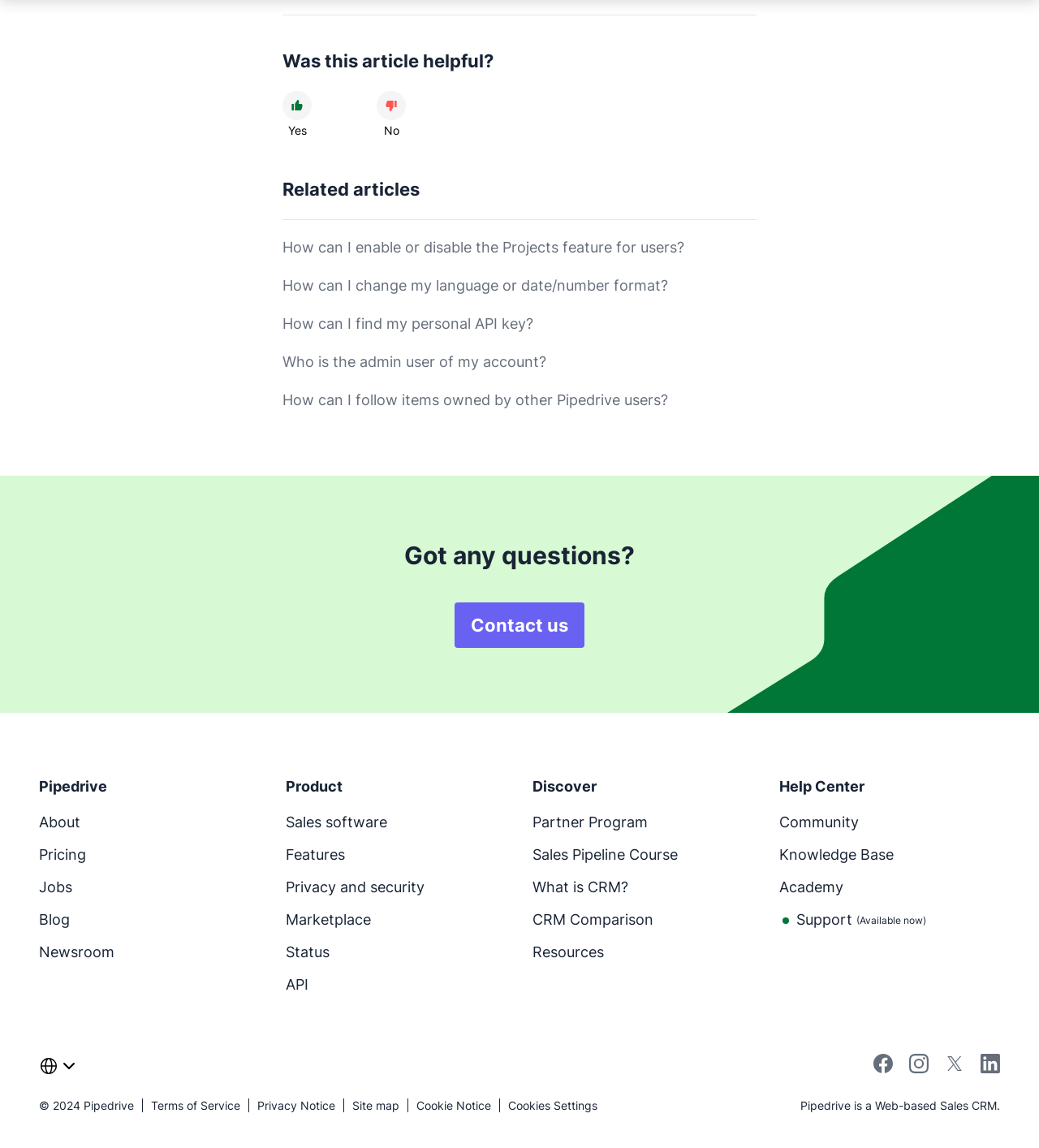Answer the question in a single word or phrase:
What is the topic of the related articles?

Pipedrive features and usage